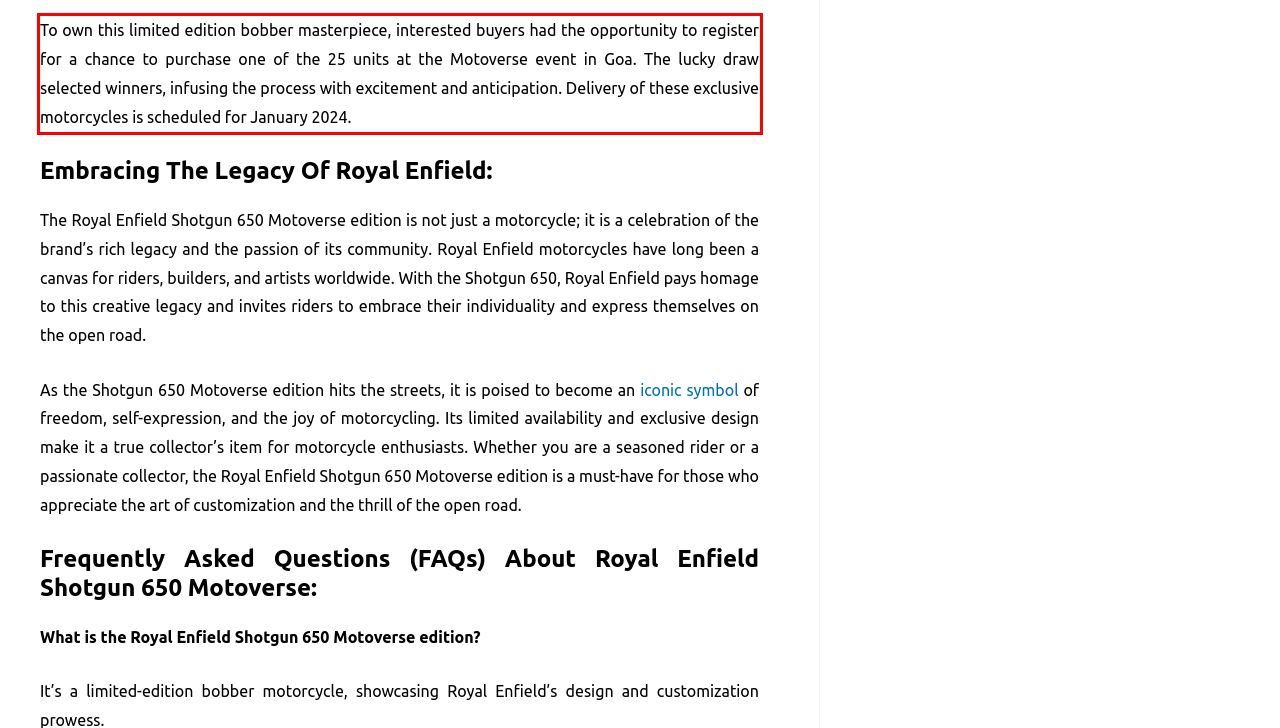Look at the webpage screenshot and recognize the text inside the red bounding box.

To own this limited edition bobber masterpiece, interested buyers had the opportunity to register for a chance to purchase one of the 25 units at the Motoverse event in Goa. The lucky draw selected winners, infusing the process with excitement and anticipation. Delivery of these exclusive motorcycles is scheduled for January 2024.